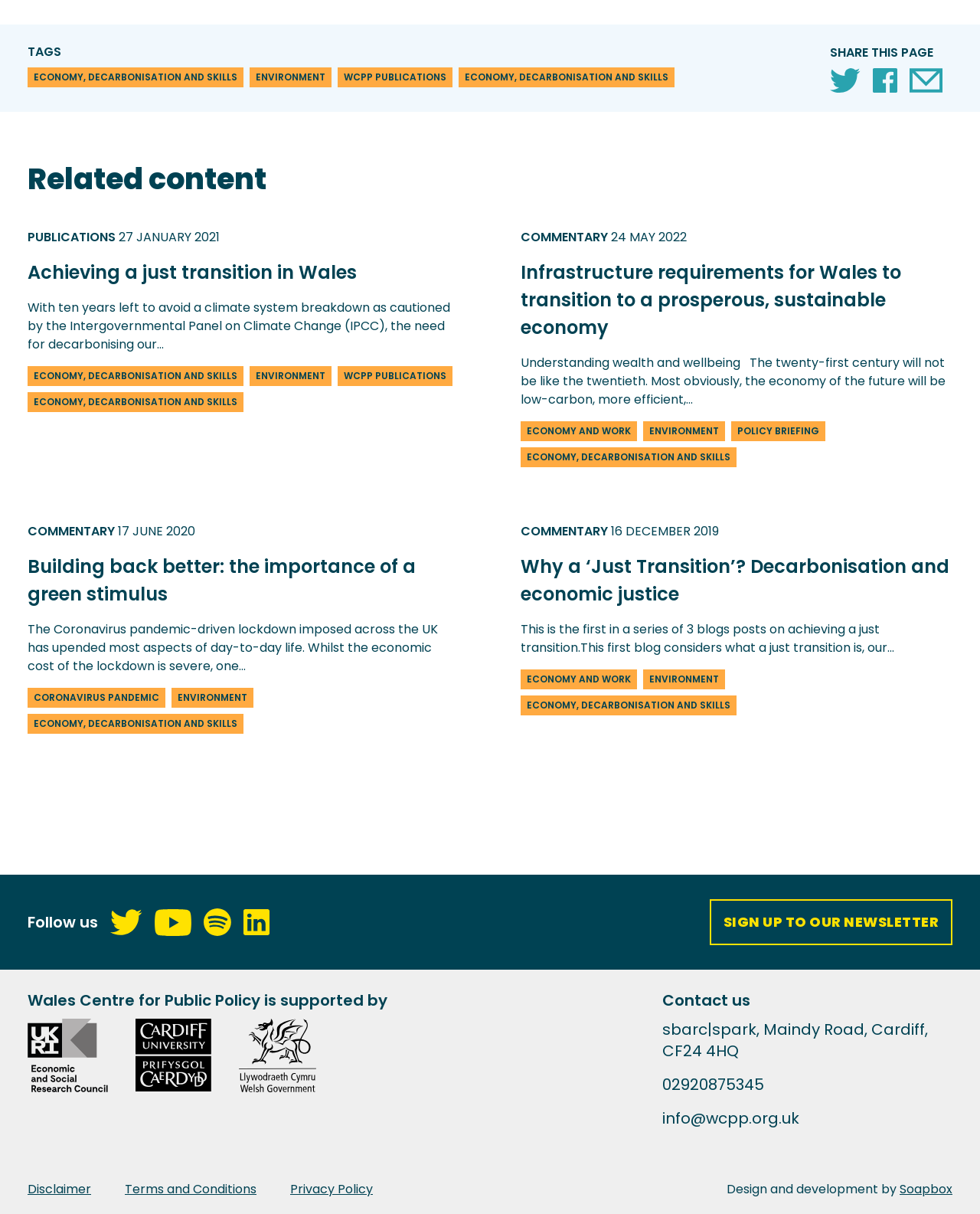Provide the bounding box coordinates of the HTML element this sentence describes: "Myths About Gun Control". The bounding box coordinates consist of four float numbers between 0 and 1, i.e., [left, top, right, bottom].

None